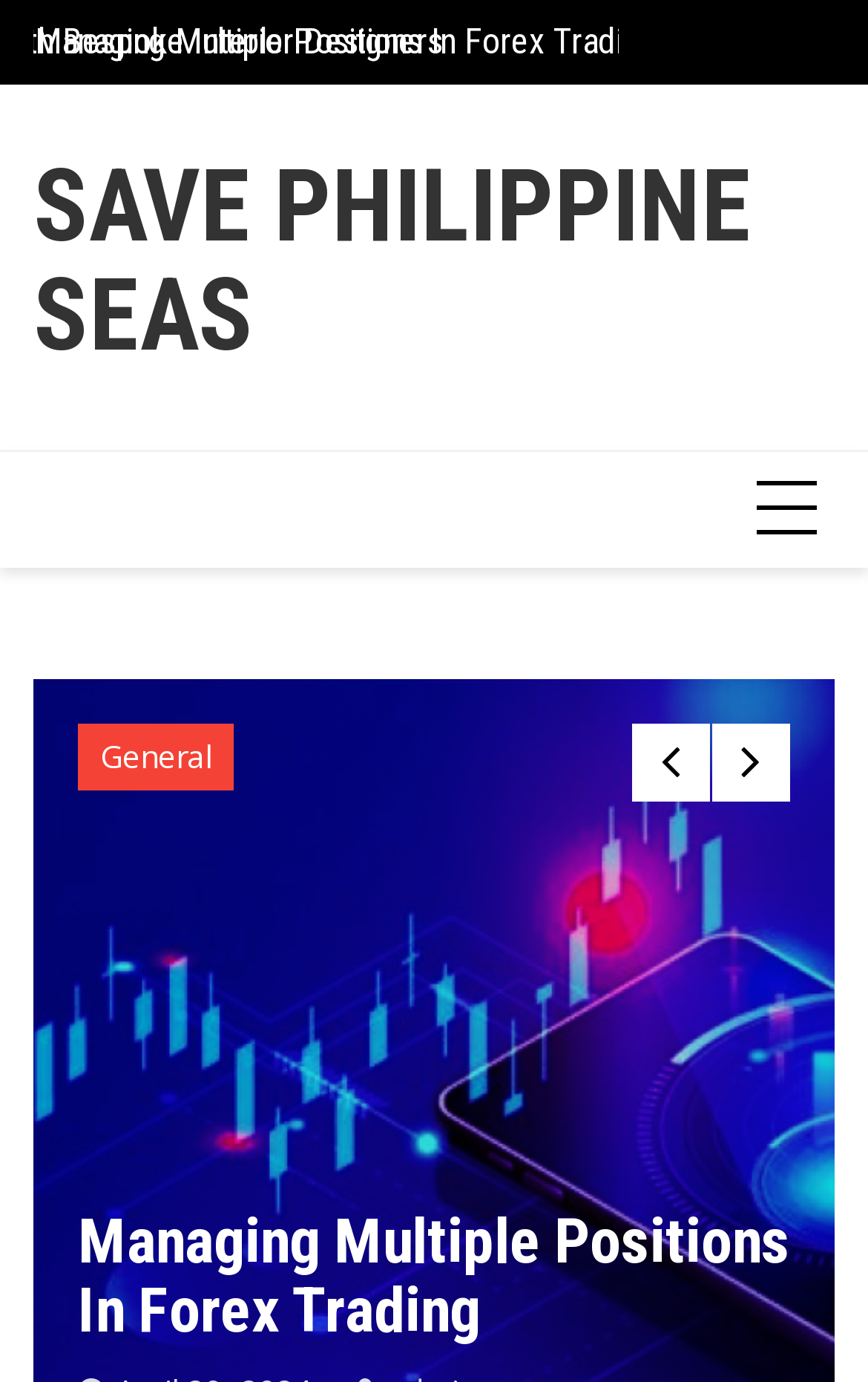What is the main topic of the webpage?
Using the visual information, answer the question in a single word or phrase.

Business and lifestyle